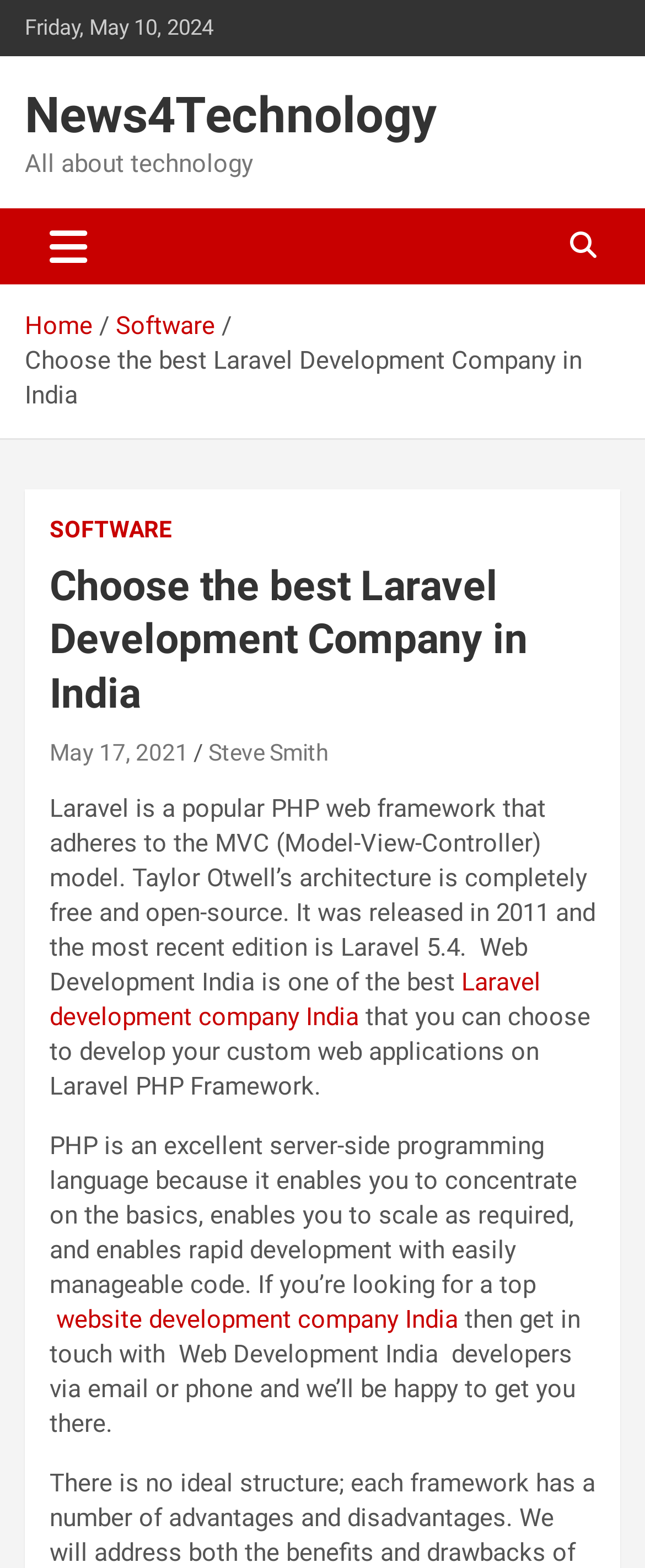Please find and give the text of the main heading on the webpage.

Choose the best Laravel Development Company in India